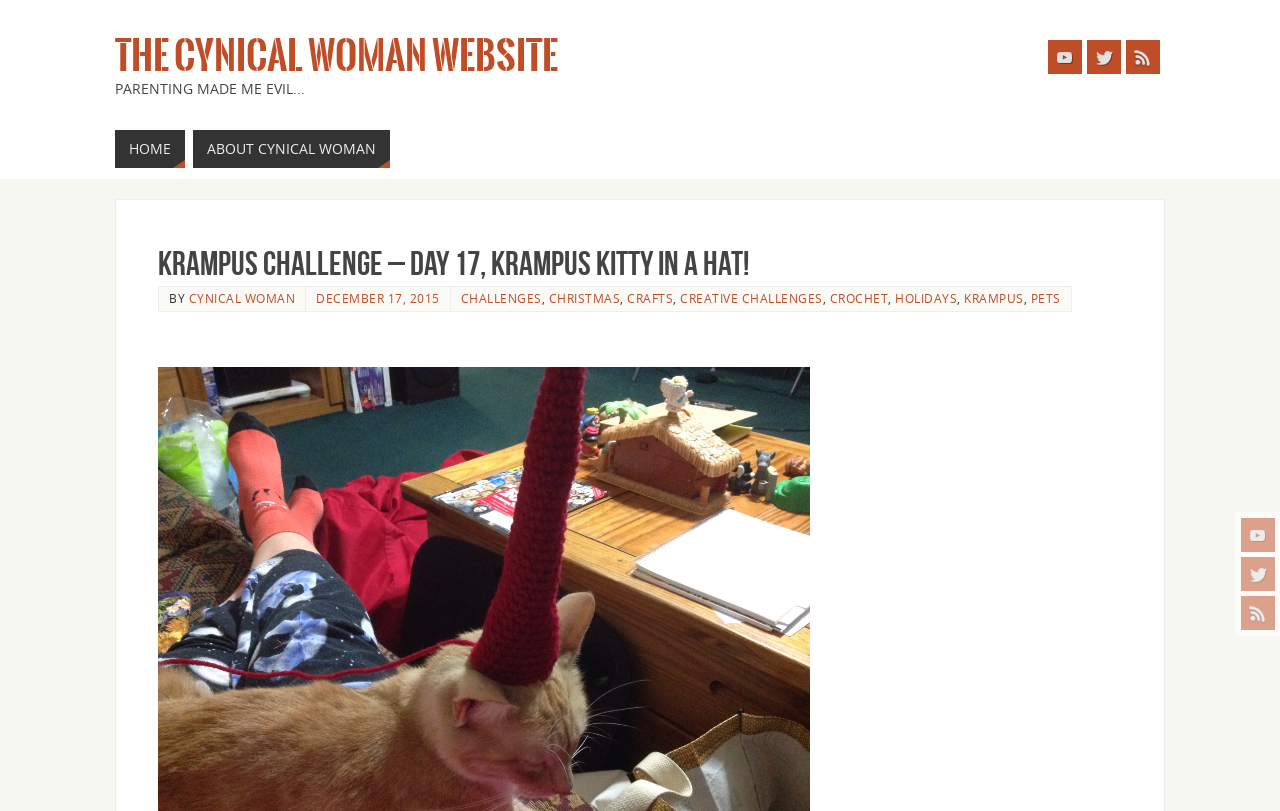Please look at the image and answer the question with a detailed explanation: What is the date of the post?

I determined the date of the post by looking at the time element with the text 'DECEMBER 17, 2015' at coordinates [0.247, 0.358, 0.343, 0.377].